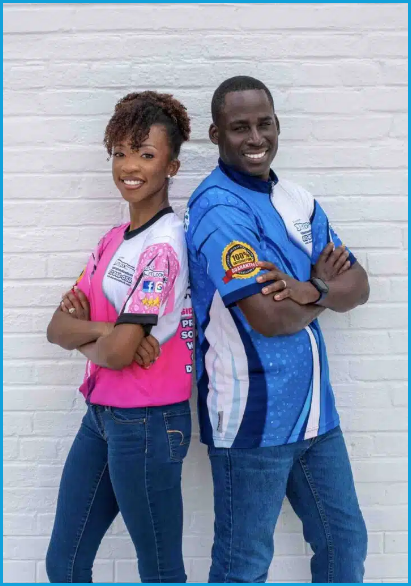What is the business name of the company?
Carefully examine the image and provide a detailed answer to the question.

The caption explicitly states that the image is a portrait of a couple who own a family-owned business called Cleaner Outlook LLC, which provides pressure washing and window cleaning services.